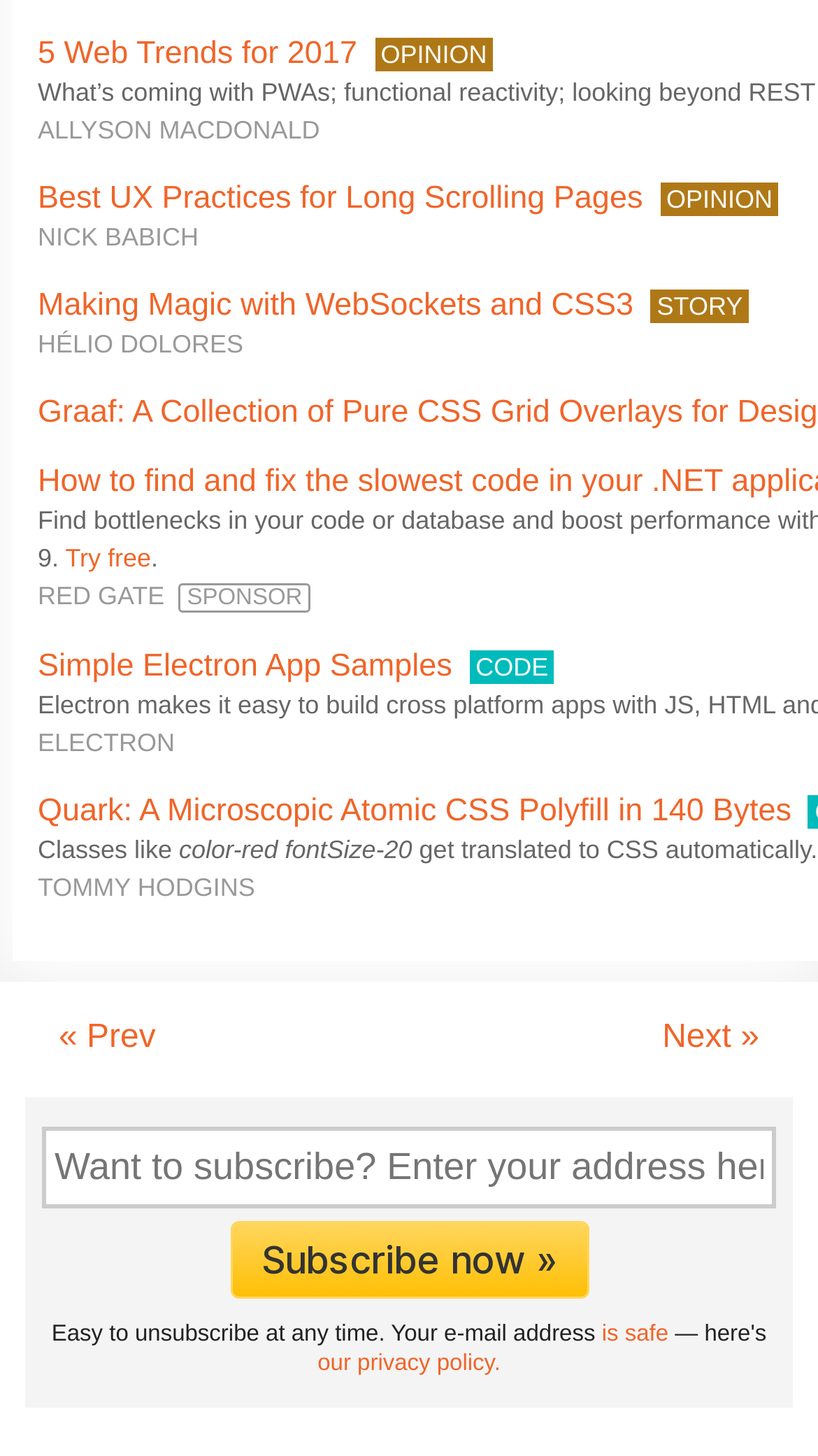Can you provide the bounding box coordinates for the element that should be clicked to implement the instruction: "Try free"?

[0.08, 0.373, 0.185, 0.394]